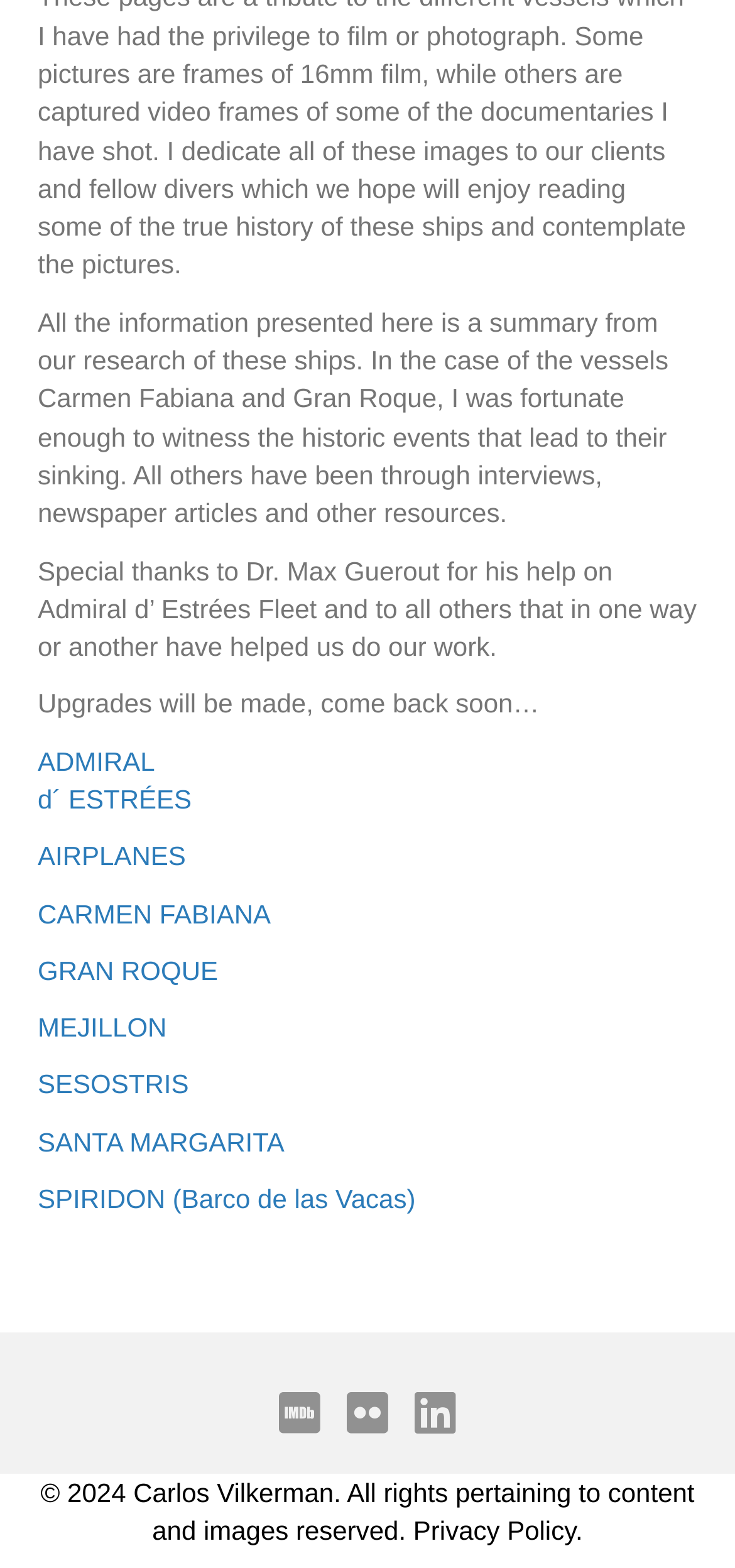Determine the bounding box coordinates of the element that should be clicked to execute the following command: "Go to the GRAN ROQUE page".

[0.051, 0.609, 0.297, 0.628]